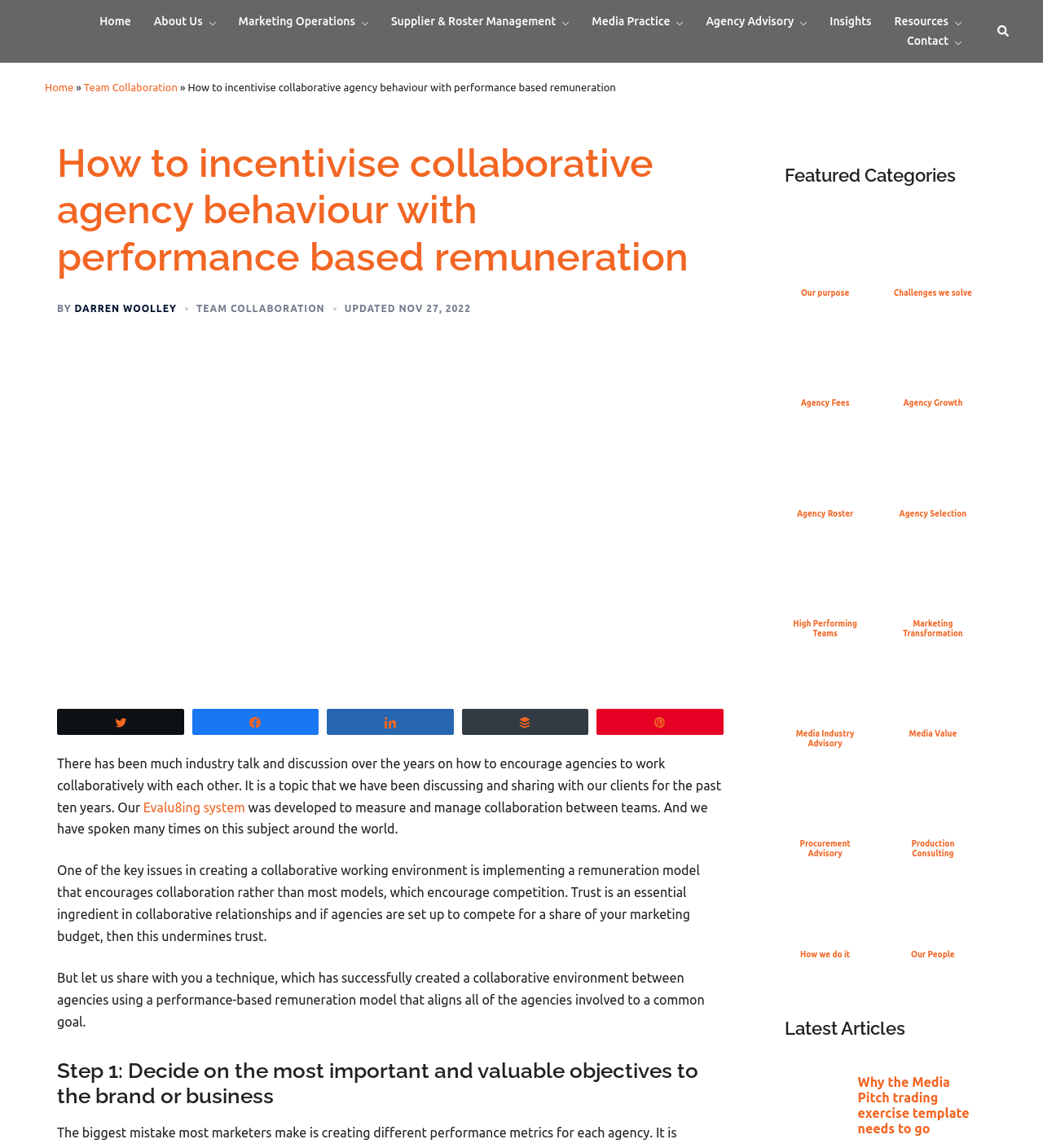What is the purpose of the Evalu8ing system?
Using the image provided, answer with just one word or phrase.

Measure and manage collaboration